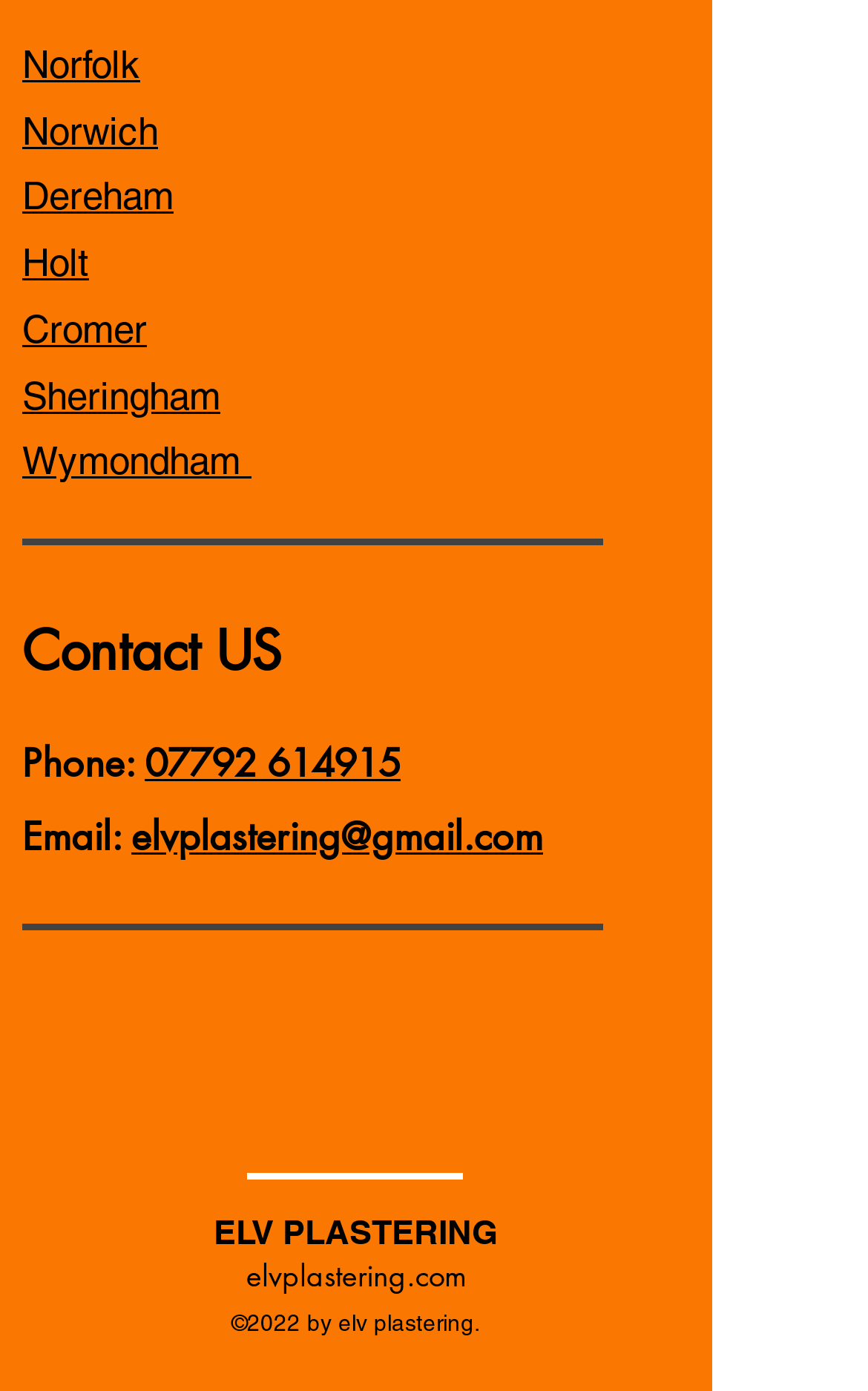Determine the bounding box coordinates for the area that should be clicked to carry out the following instruction: "Email elvplastering@gmail.com".

[0.151, 0.583, 0.626, 0.618]